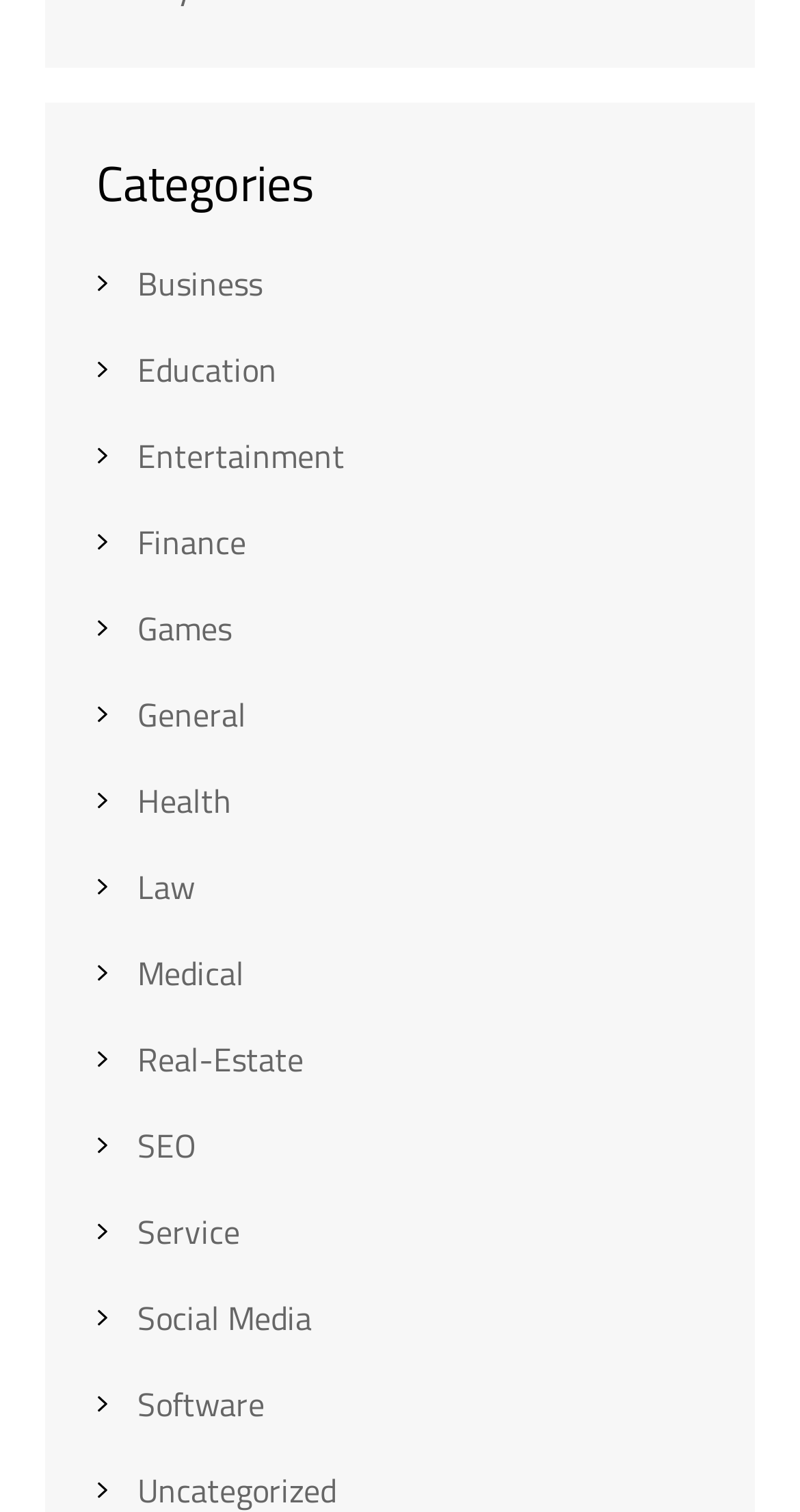Provide the bounding box coordinates for the UI element that is described by this text: "Social Media". The coordinates should be in the form of four float numbers between 0 and 1: [left, top, right, bottom].

[0.172, 0.855, 0.39, 0.888]